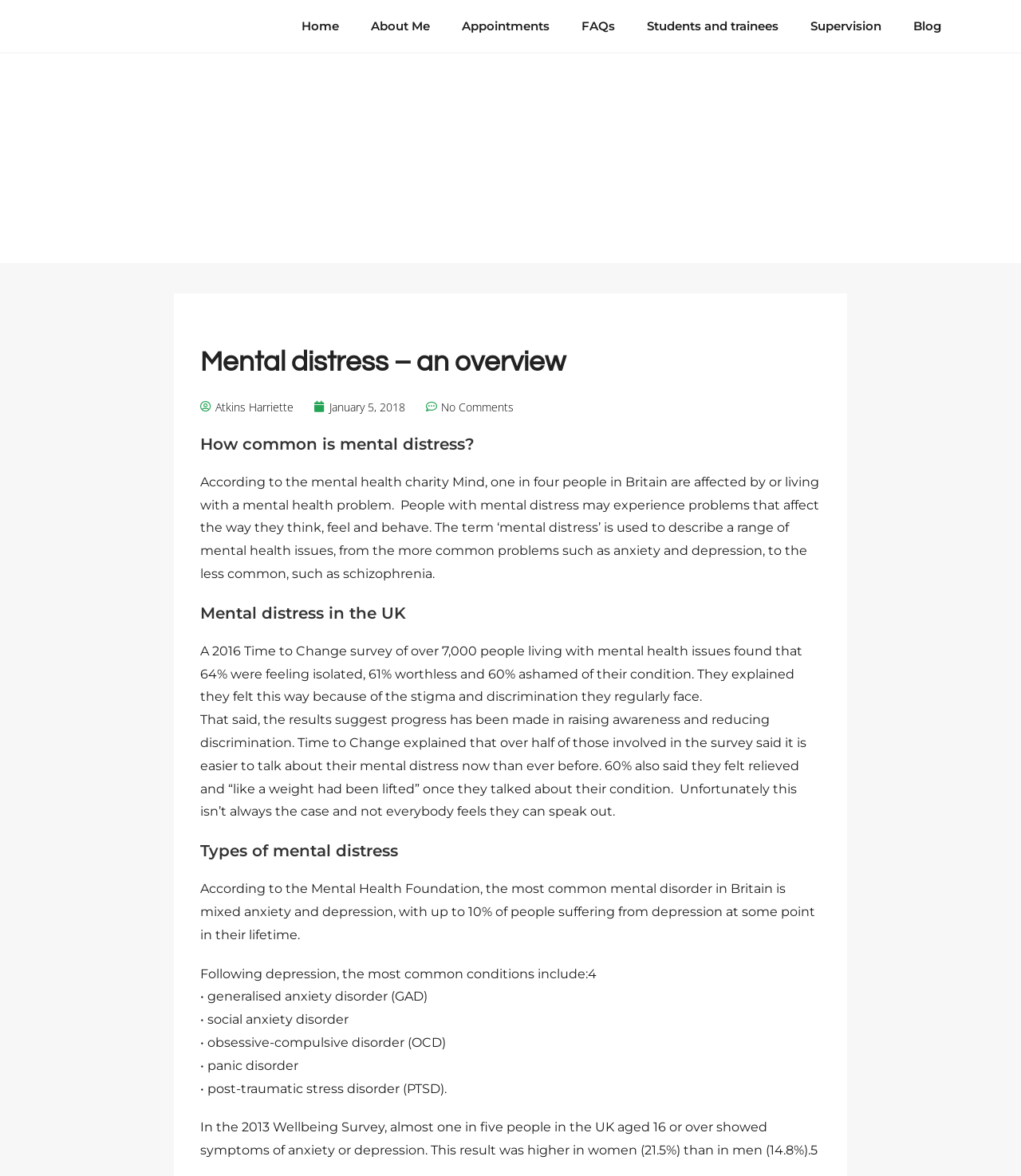Please identify the bounding box coordinates of the clickable element to fulfill the following instruction: "check FAQs". The coordinates should be four float numbers between 0 and 1, i.e., [left, top, right, bottom].

[0.554, 0.007, 0.618, 0.038]